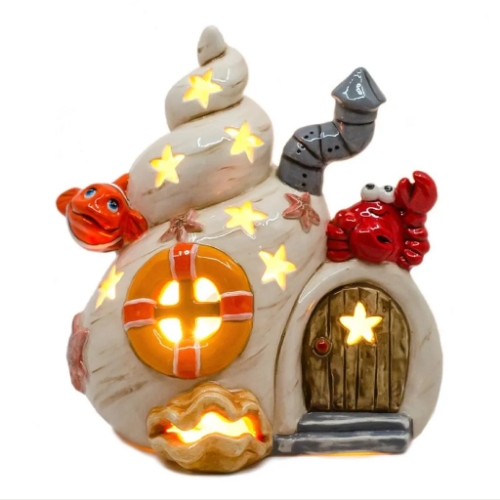What is the purpose of the lantern?
Carefully examine the image and provide a detailed answer to the question.

The caption states that the lantern not only captures the essence of seaside whimsy and fantasy but also serves as a cozy light source, implying that its primary function is to provide warm and comforting lighting.